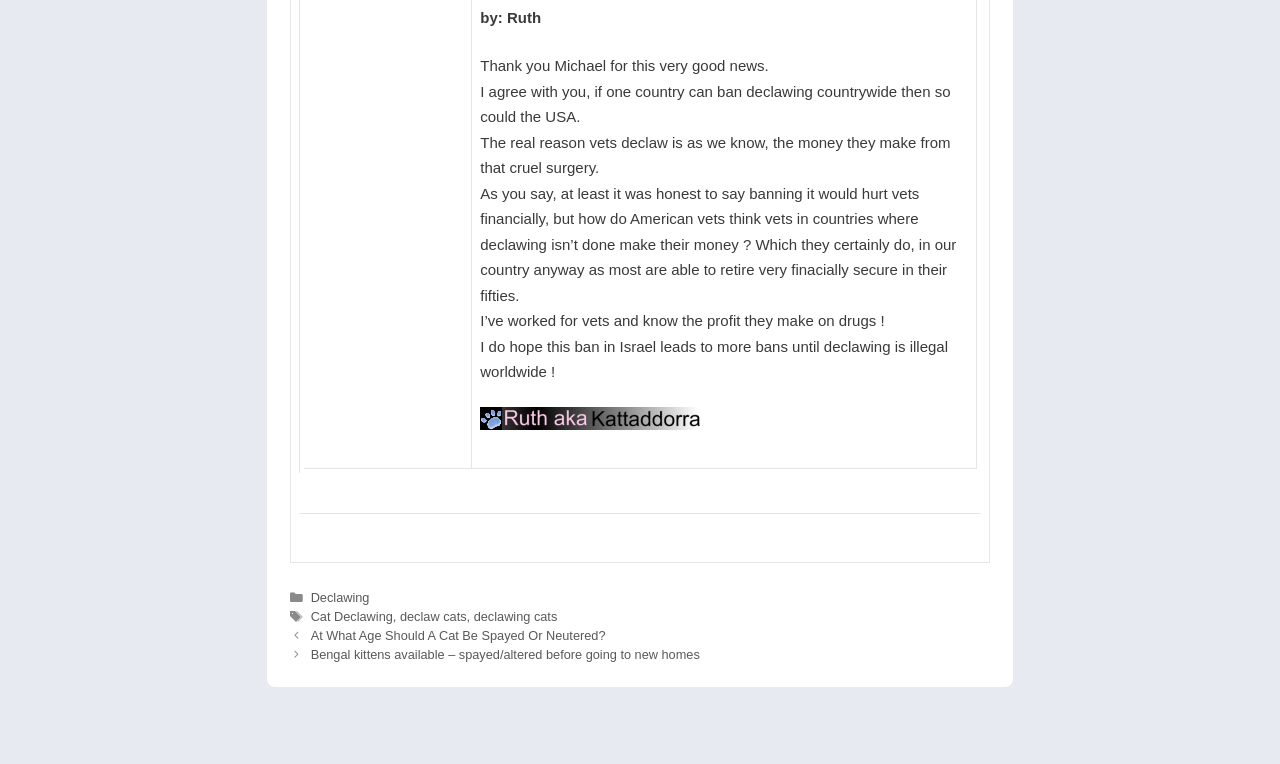From the element description Declawing, predict the bounding box coordinates of the UI element. The coordinates must be specified in the format (top-left x, top-left y, bottom-right x, bottom-right y) and should be within the 0 to 1 range.

[0.243, 0.772, 0.289, 0.791]